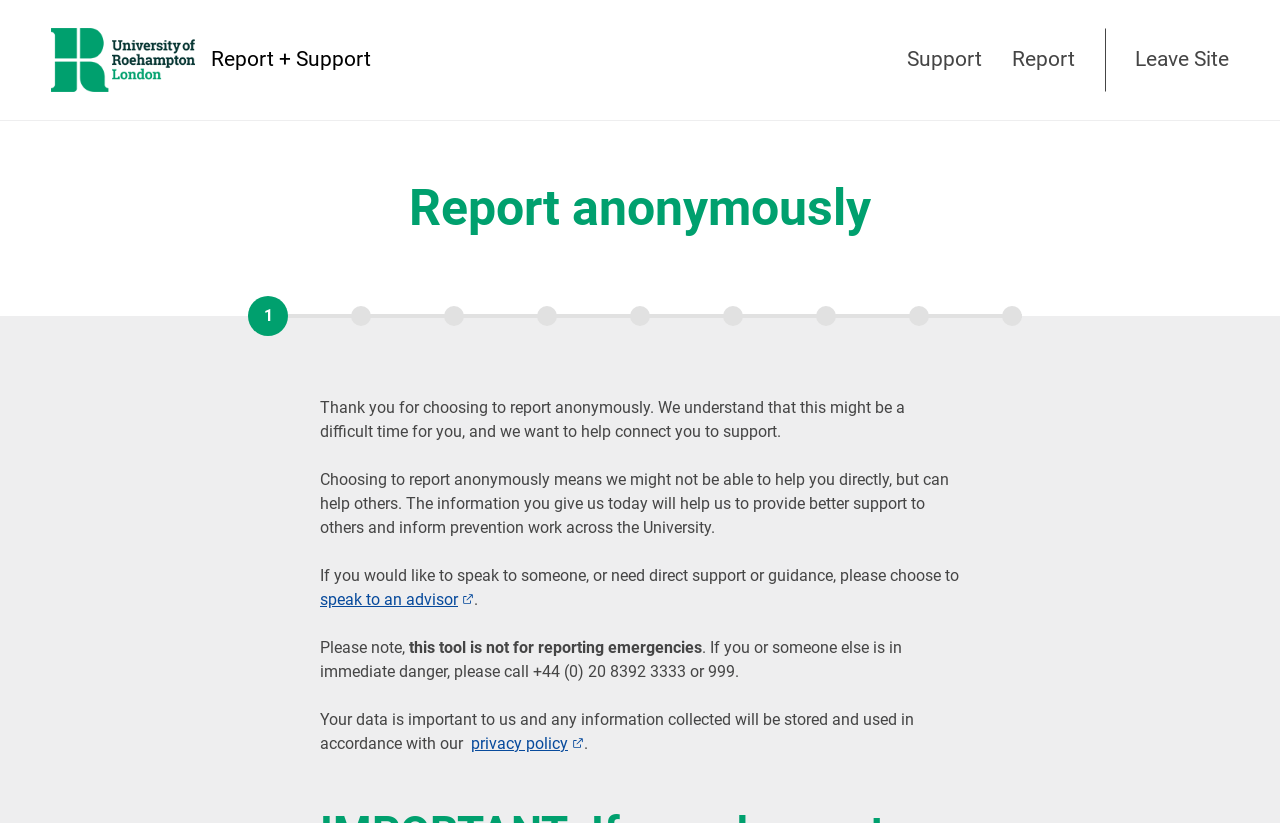What is the purpose of this webpage?
Using the image as a reference, deliver a detailed and thorough answer to the question.

Based on the webpage content, it appears that the purpose of this webpage is to allow users to report incidents anonymously, providing a safe and confidential way to share information and connect with support services.